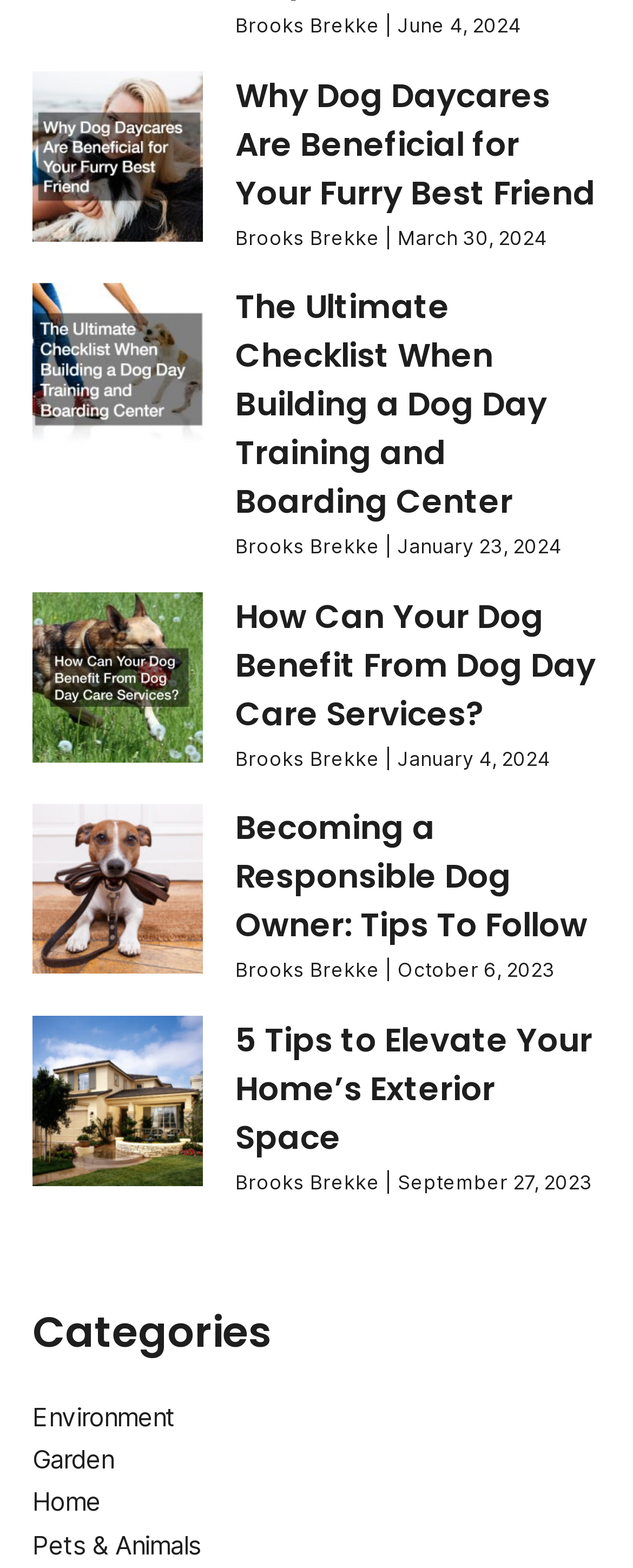Please mark the bounding box coordinates of the area that should be clicked to carry out the instruction: "Input your email".

None